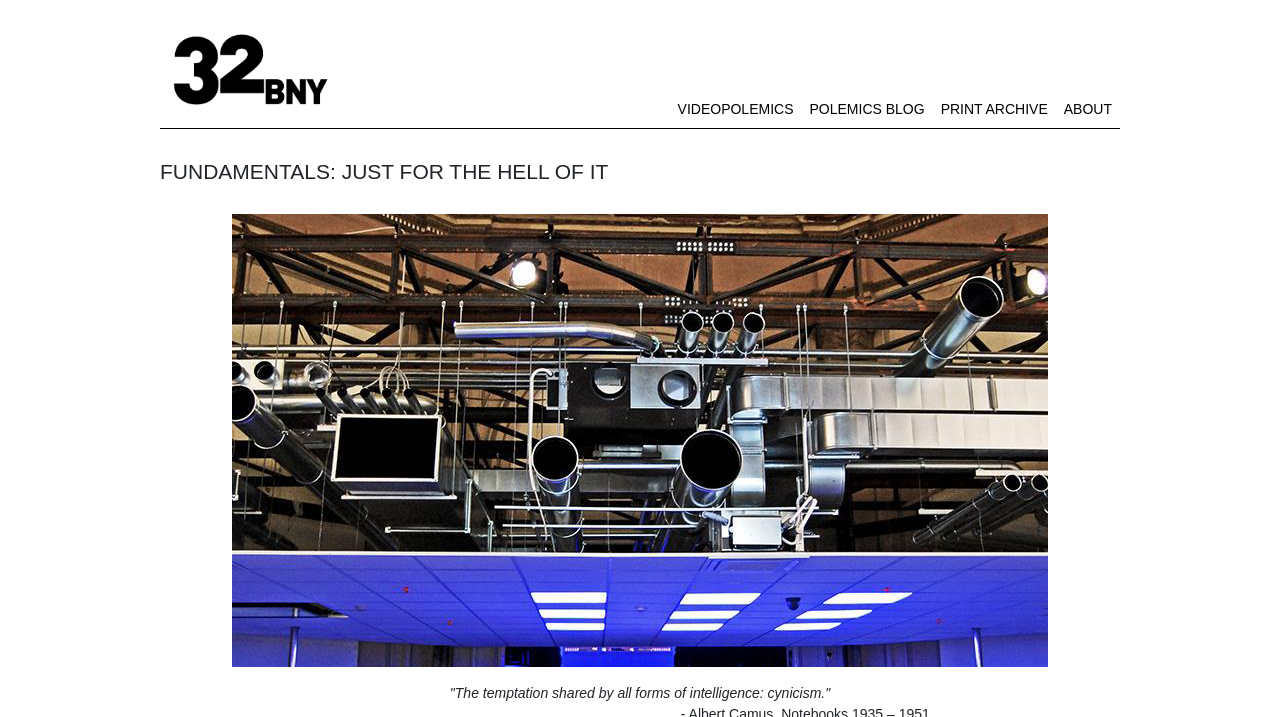Provide a short, one-word or phrase answer to the question below:
What is the name of the series?

32BNY